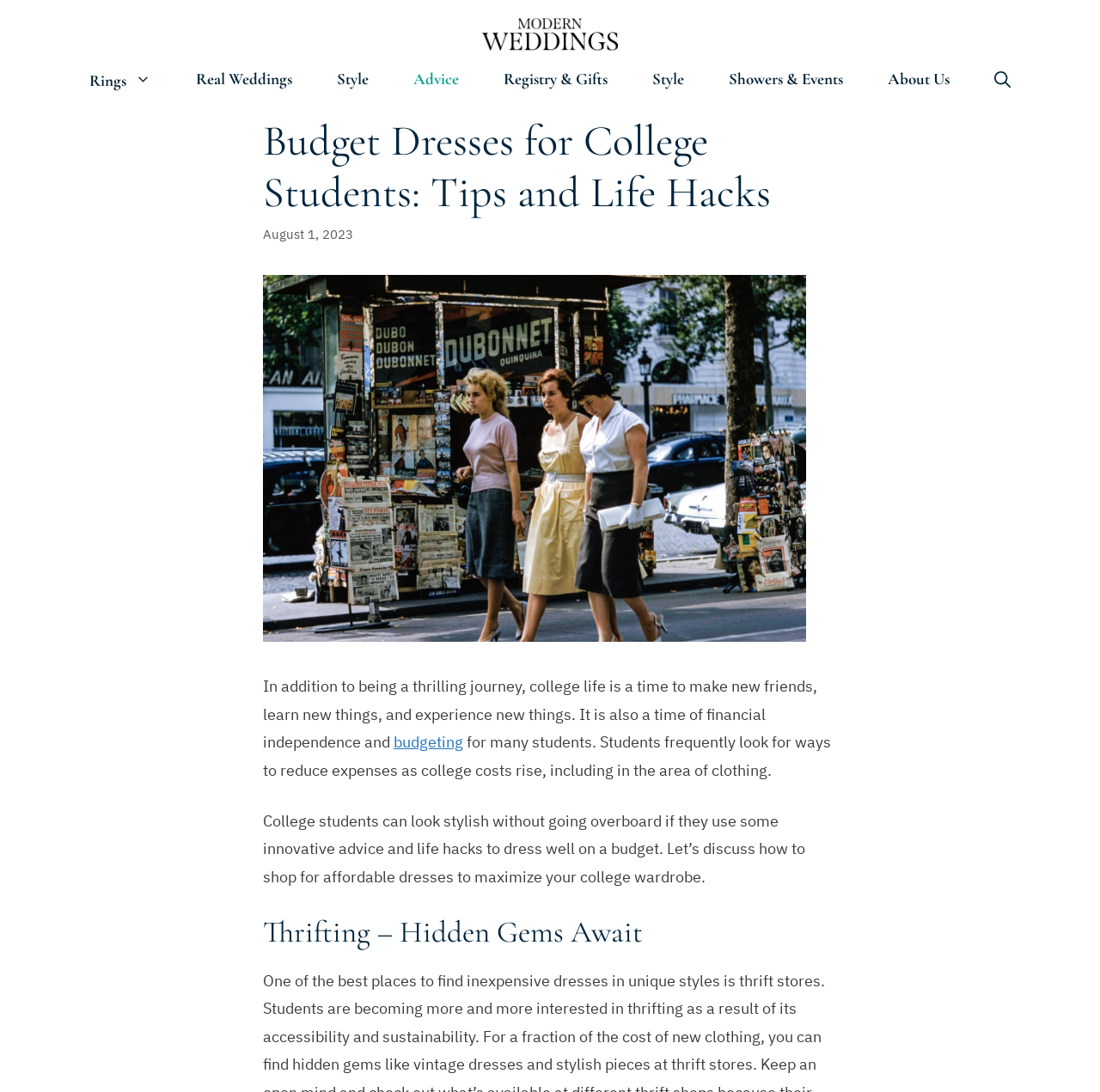Could you provide the bounding box coordinates for the portion of the screen to click to complete this instruction: "Click on the Modern Weddings link"?

[0.438, 0.021, 0.562, 0.039]